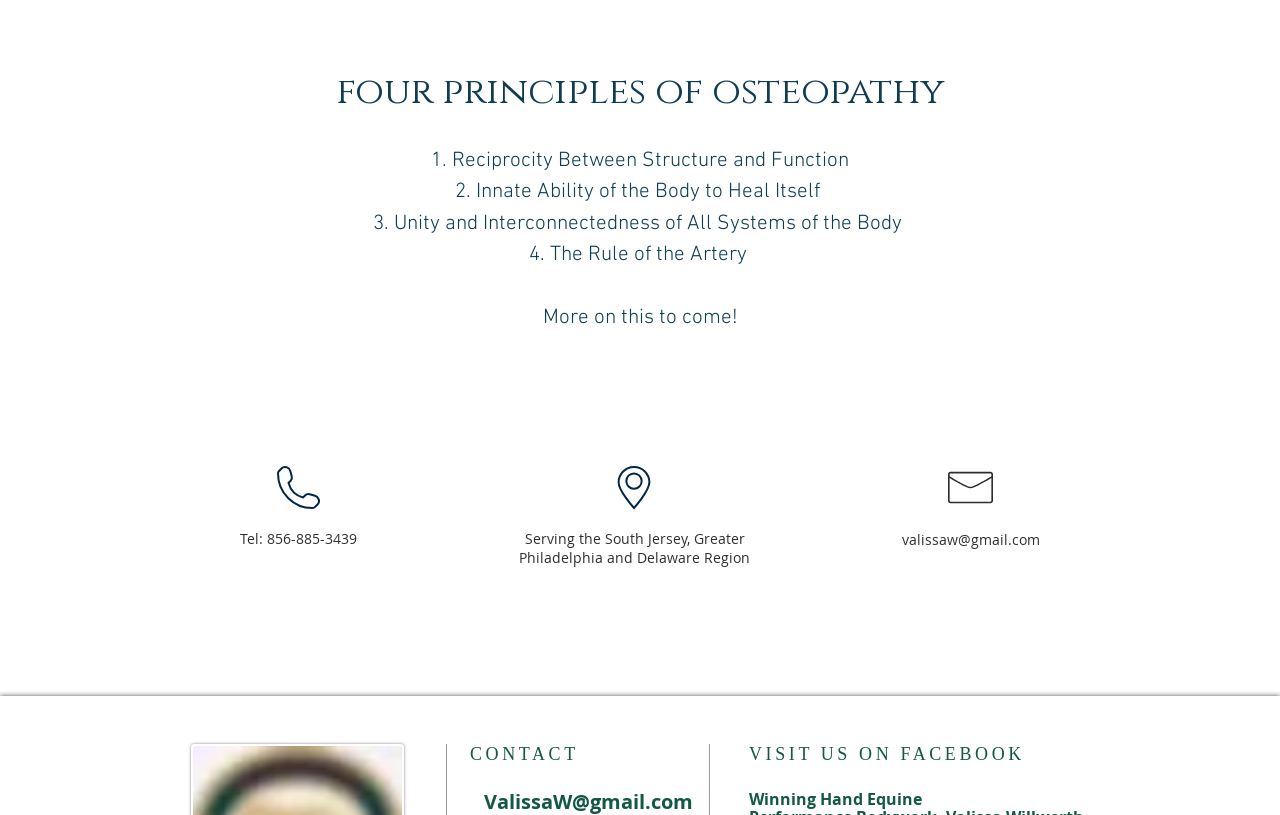Provide the bounding box coordinates in the format (top-left x, top-left y, bottom-right x, bottom-right y). All values are floating point numbers between 0 and 1. Determine the bounding box coordinate of the UI element described as: aria-label="Facebook Social Icon"

[0.816, 0.913, 0.847, 0.961]